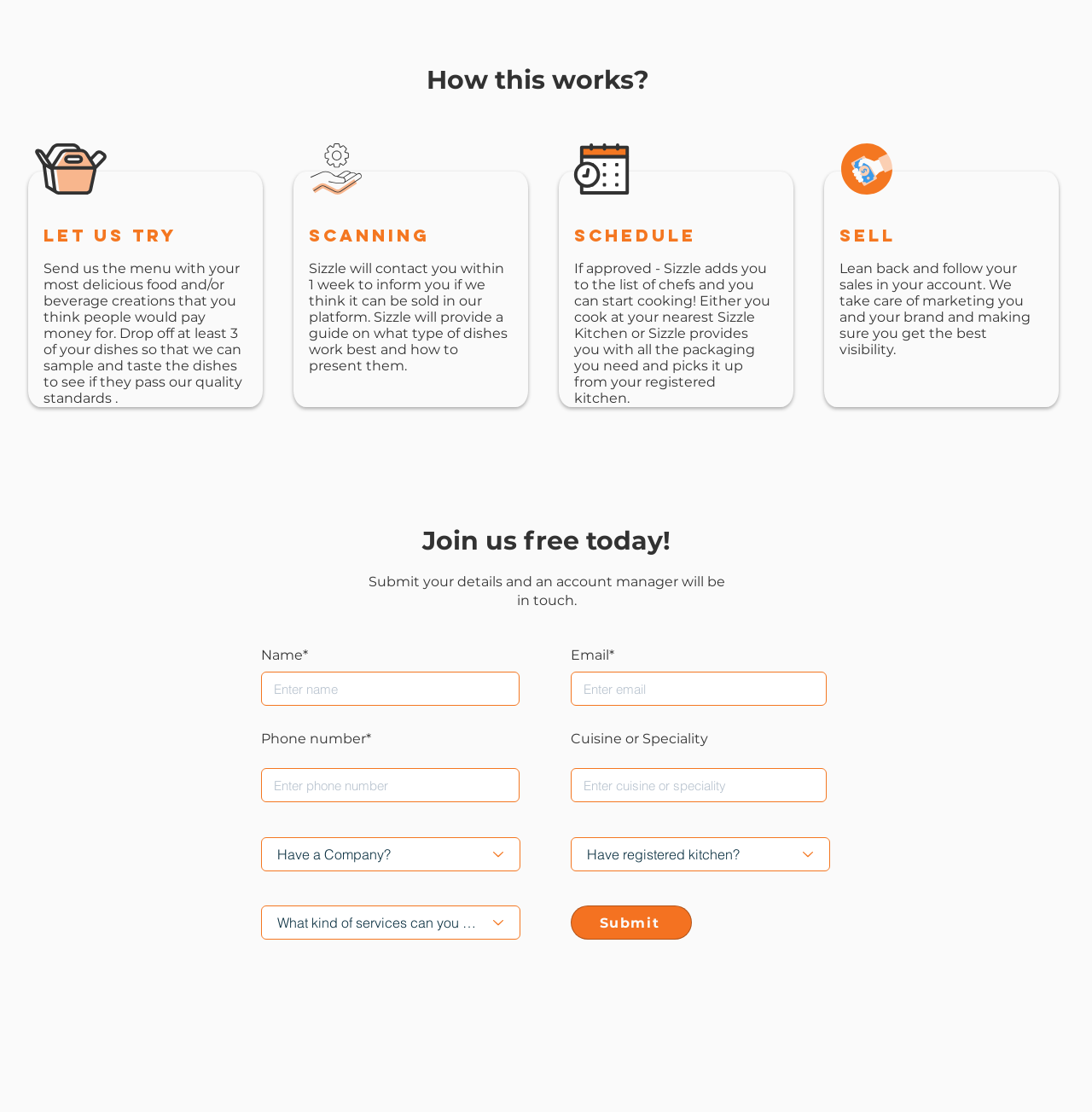Based on the element description Submit, identify the bounding box of the UI element in the given webpage screenshot. The coordinates should be in the format (top-left x, top-left y, bottom-right x, bottom-right y) and must be between 0 and 1.

[0.523, 0.815, 0.634, 0.845]